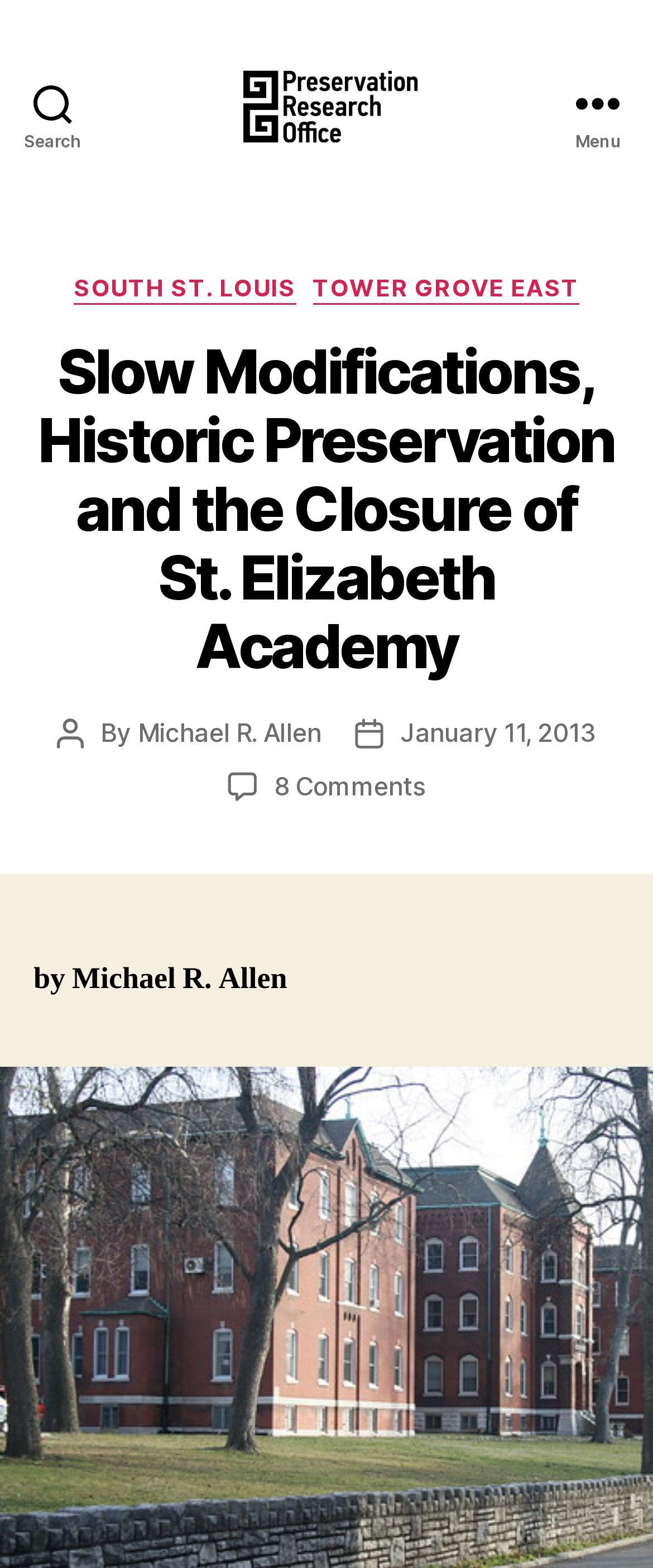How many comments are there on the post?
Refer to the image and give a detailed answer to the question.

I found the answer by looking at the link '8 Comments on Slow Modifications, Historic Preservation and the Closure of St. Elizabeth Academy' which indicates the number of comments on the post.